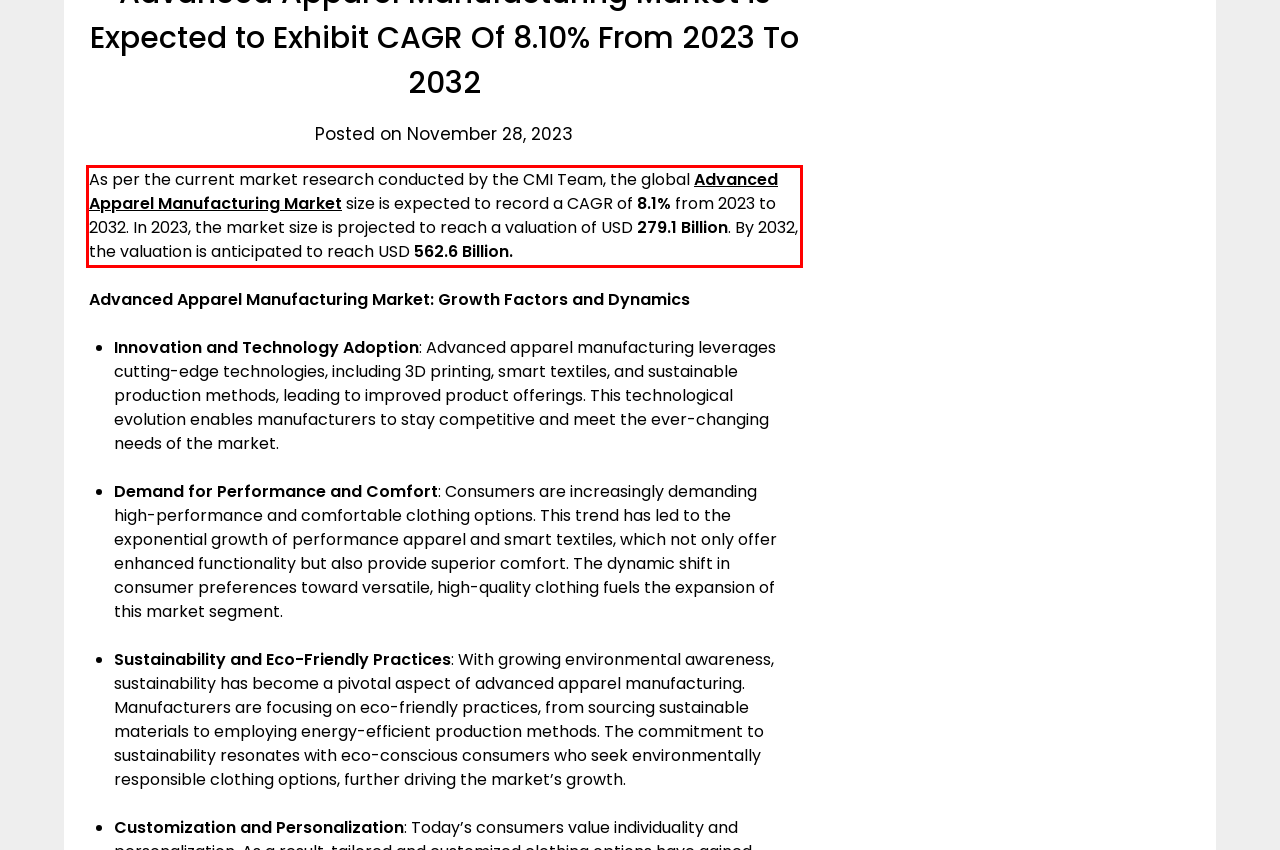You are provided with a screenshot of a webpage containing a red bounding box. Please extract the text enclosed by this red bounding box.

As per the current market research conducted by the CMI Team, the global Advanced Apparel Manufacturing Market size is expected to record a CAGR of 8.1% from 2023 to 2032. In 2023, the market size is projected to reach a valuation of USD 279.1 Billion. By 2032, the valuation is anticipated to reach USD 562.6 Billion.